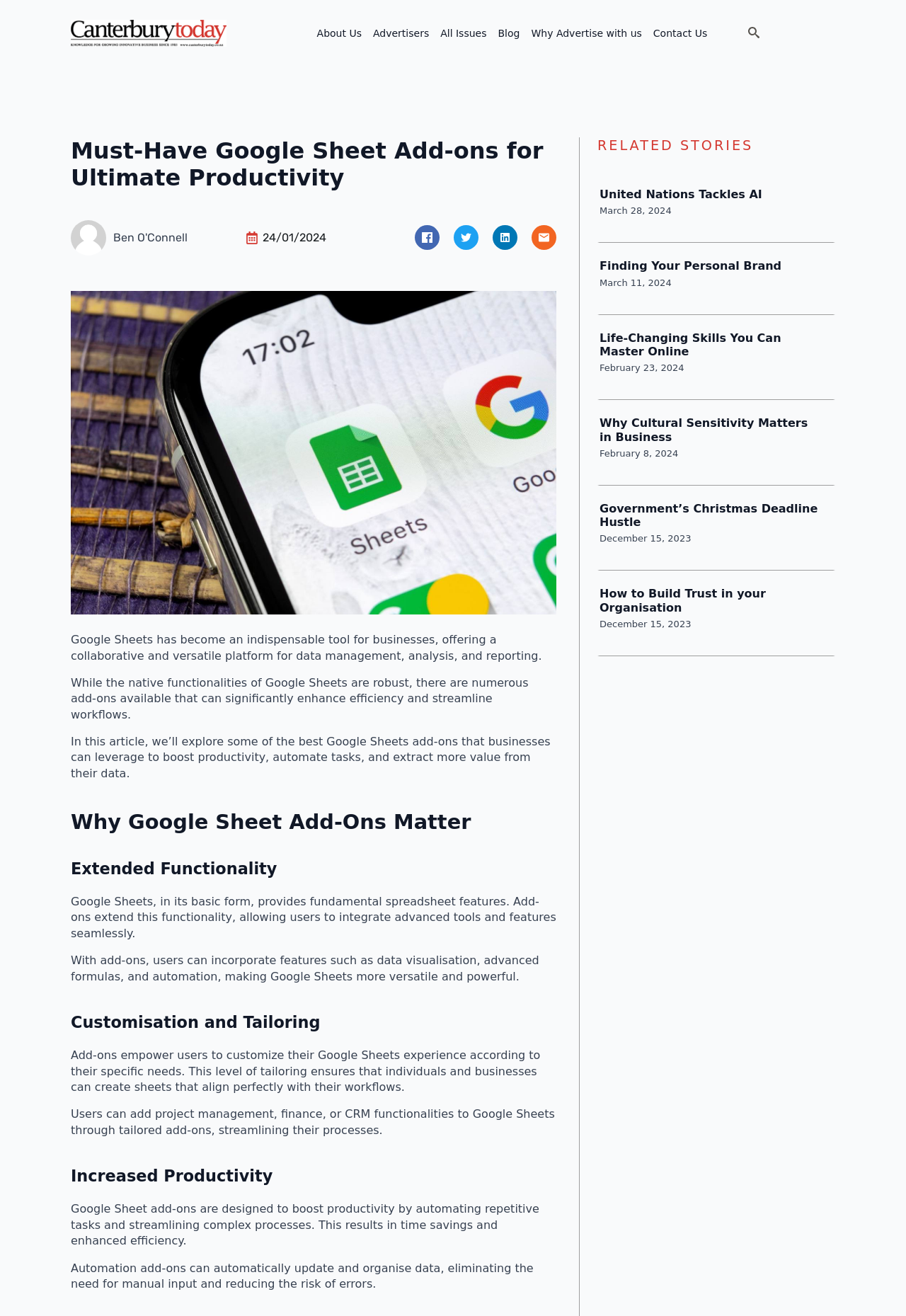Locate the bounding box coordinates of the area where you should click to accomplish the instruction: "Share the article".

None